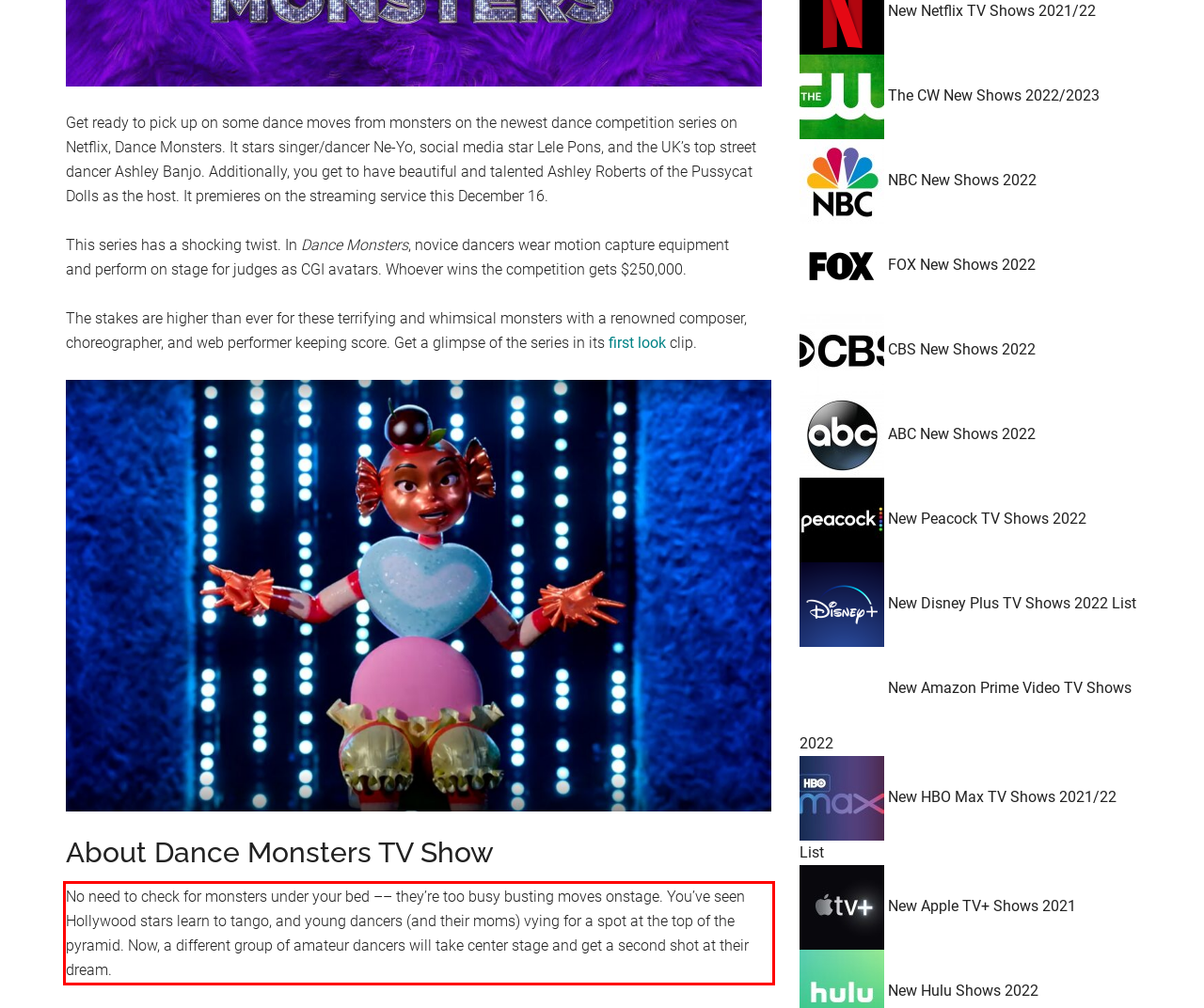You are provided with a screenshot of a webpage that includes a red bounding box. Extract and generate the text content found within the red bounding box.

No need to check for monsters under your bed –– they’re too busy busting moves onstage. You’ve seen Hollywood stars learn to tango, and young dancers (and their moms) vying for a spot at the top of the pyramid. Now, a different group of amateur dancers will take center stage and get a second shot at their dream.